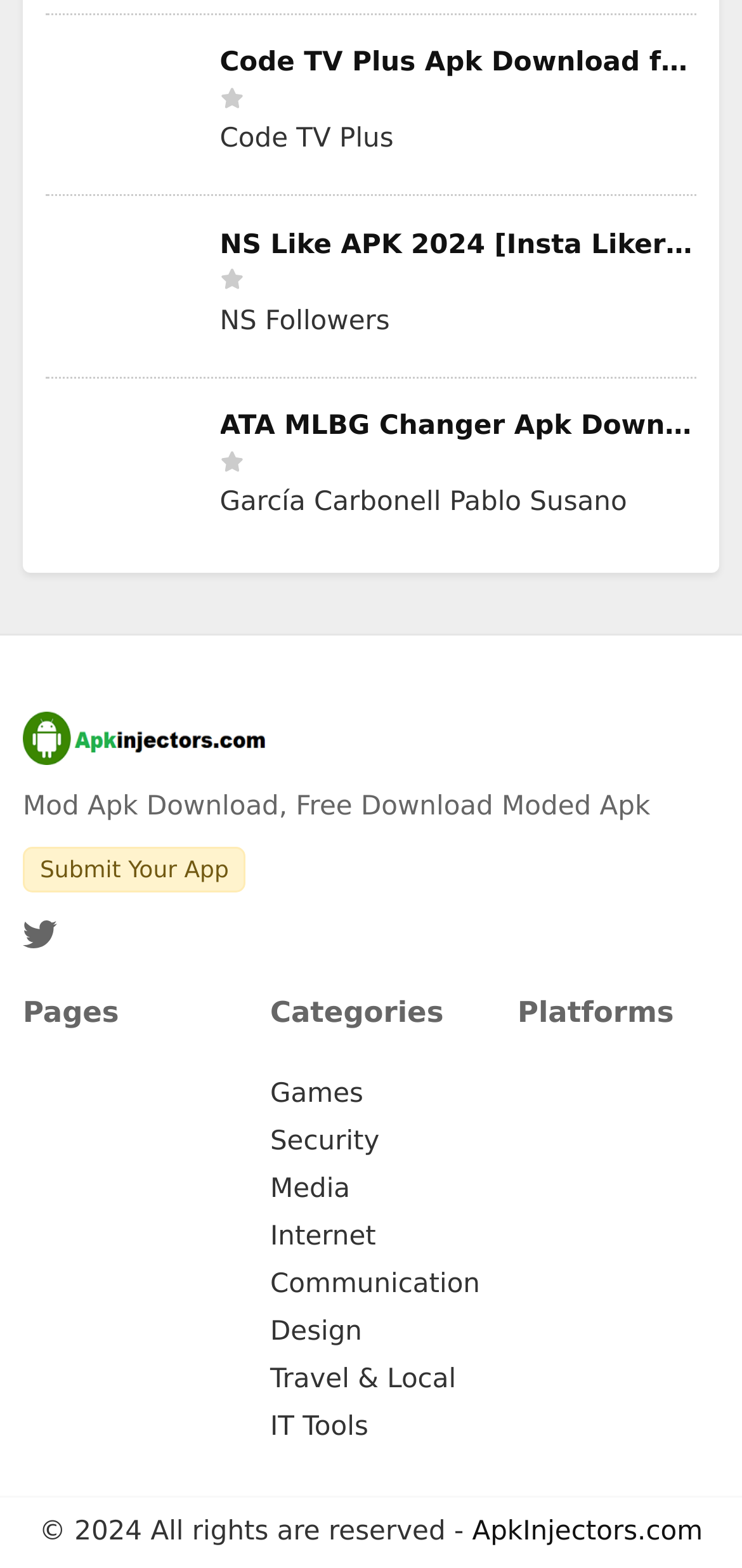Bounding box coordinates are given in the format (top-left x, top-left y, bottom-right x, bottom-right y). All values should be floating point numbers between 0 and 1. Provide the bounding box coordinate for the UI element described as: Submit Your App

[0.031, 0.541, 0.331, 0.57]